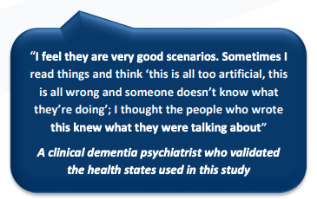Answer the question in one word or a short phrase:
What is the context of the research?

Dementia care